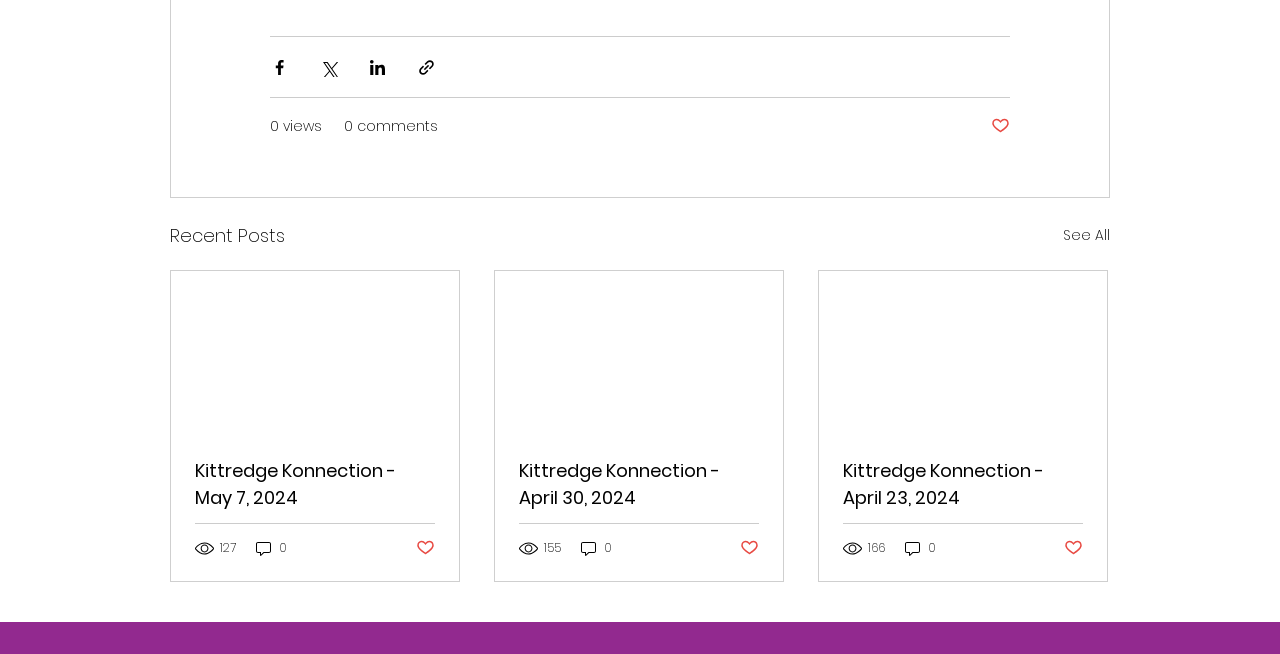Find the bounding box of the web element that fits this description: "Contact".

None